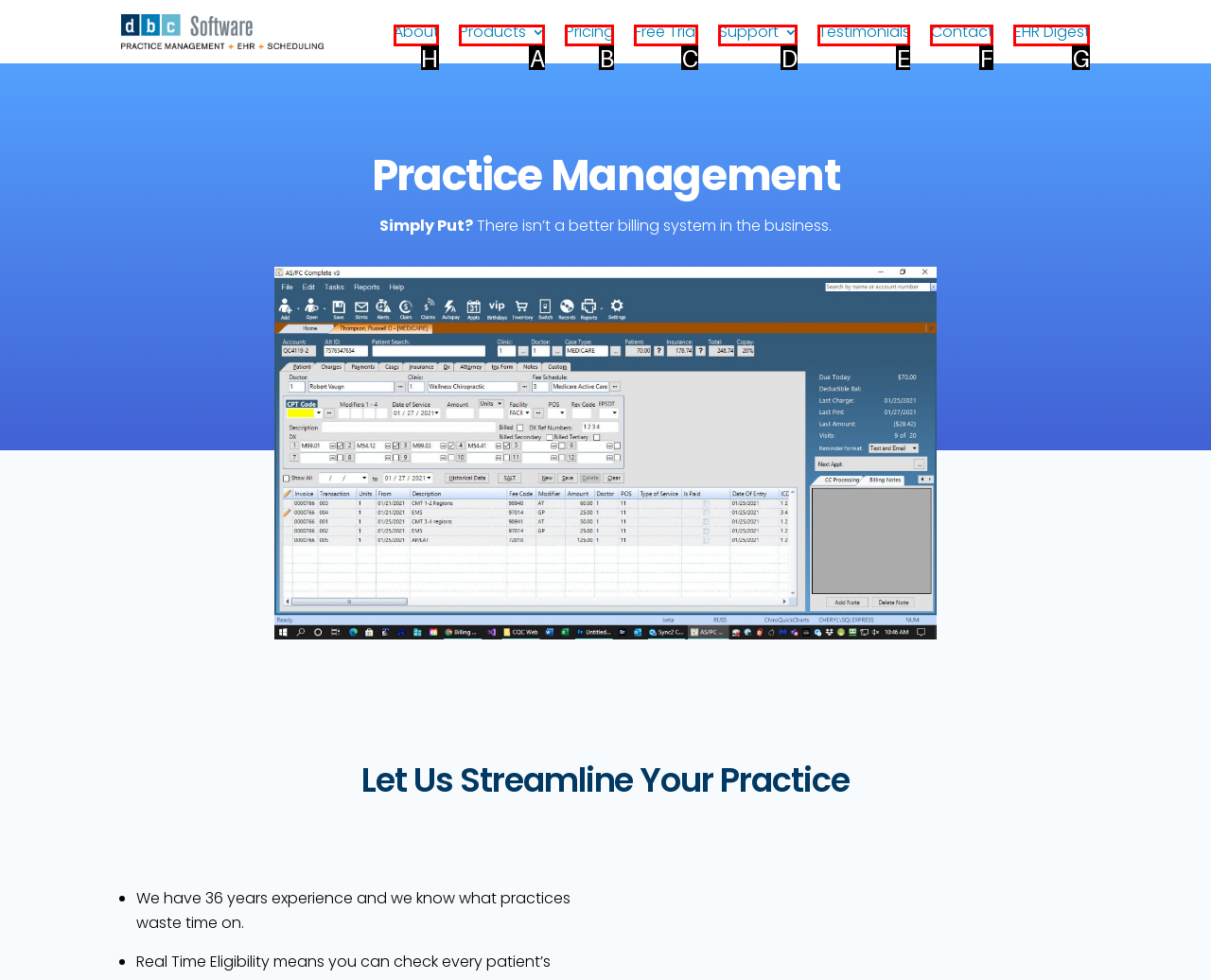Select the letter of the option that should be clicked to achieve the specified task: Click on the 'About' link. Respond with just the letter.

H